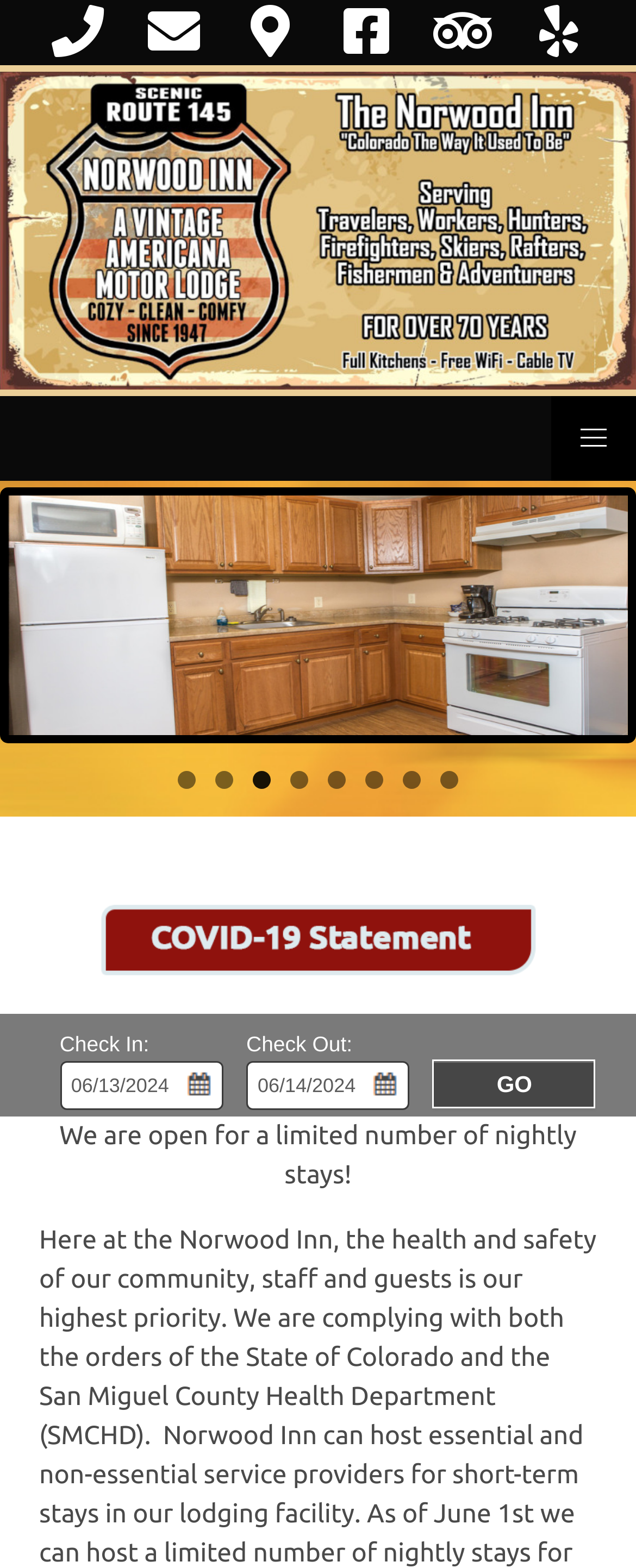Please find the bounding box coordinates for the clickable element needed to perform this instruction: "Search for availability".

[0.681, 0.675, 0.937, 0.707]